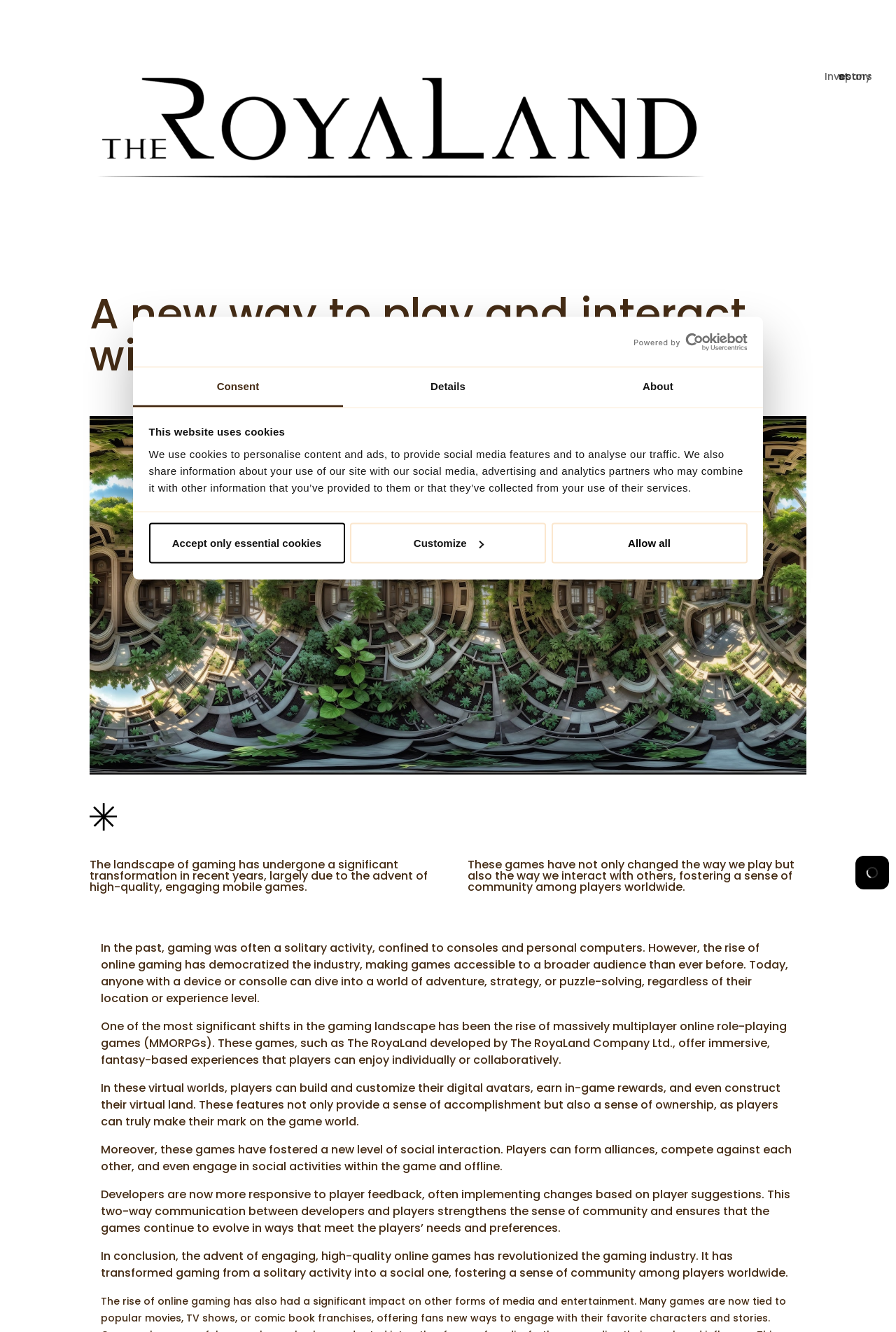Please identify the bounding box coordinates of the clickable area that will fulfill the following instruction: "Select the Details tab". The coordinates should be in the format of four float numbers between 0 and 1, i.e., [left, top, right, bottom].

[0.383, 0.276, 0.617, 0.306]